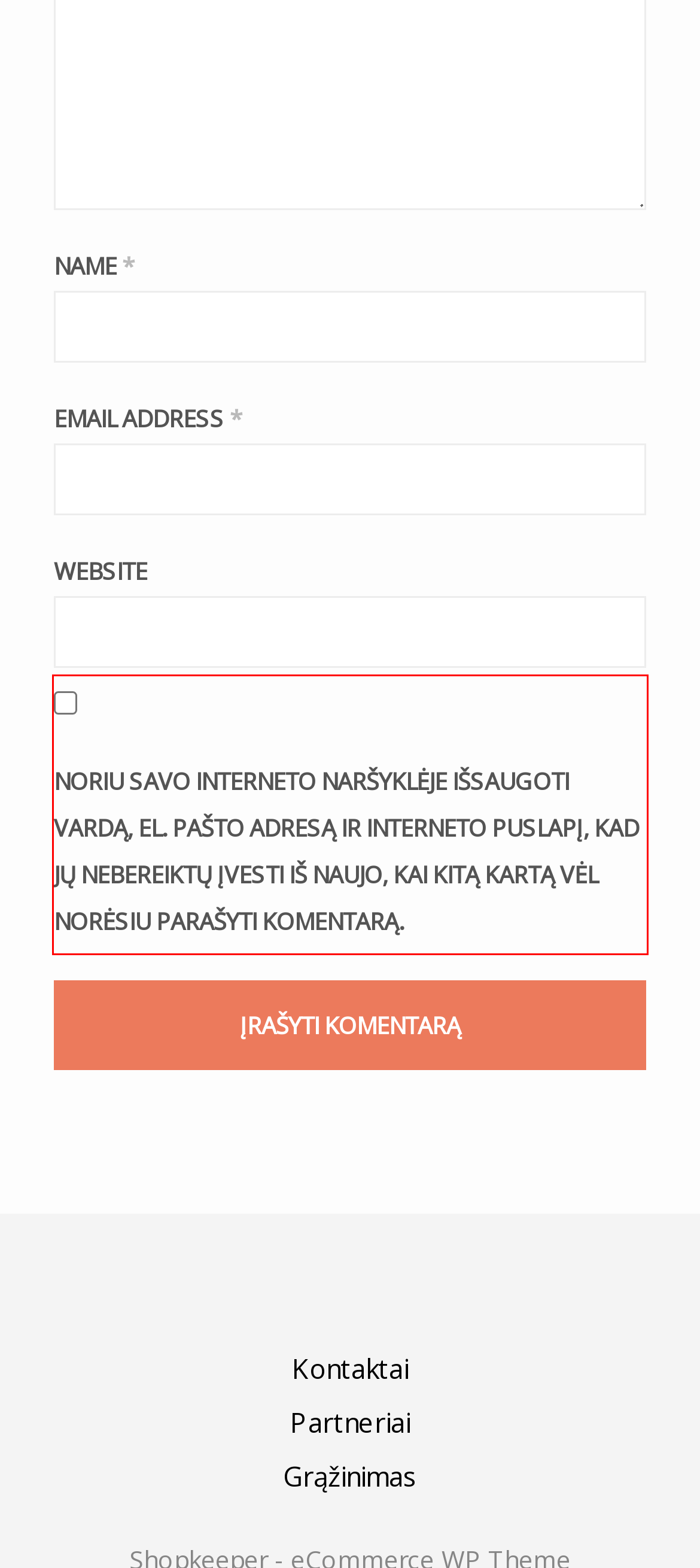Please identify the text within the red rectangular bounding box in the provided webpage screenshot.

NORIU SAVO INTERNETO NARŠYKLĖJE IŠSAUGOTI VARDĄ, EL. PAŠTO ADRESĄ IR INTERNETO PUSLAPĮ, KAD JŲ NEBEREIKTŲ ĮVESTI IŠ NAUJO, KAI KITĄ KARTĄ VĖL NORĖSIU PARAŠYTI KOMENTARĄ.